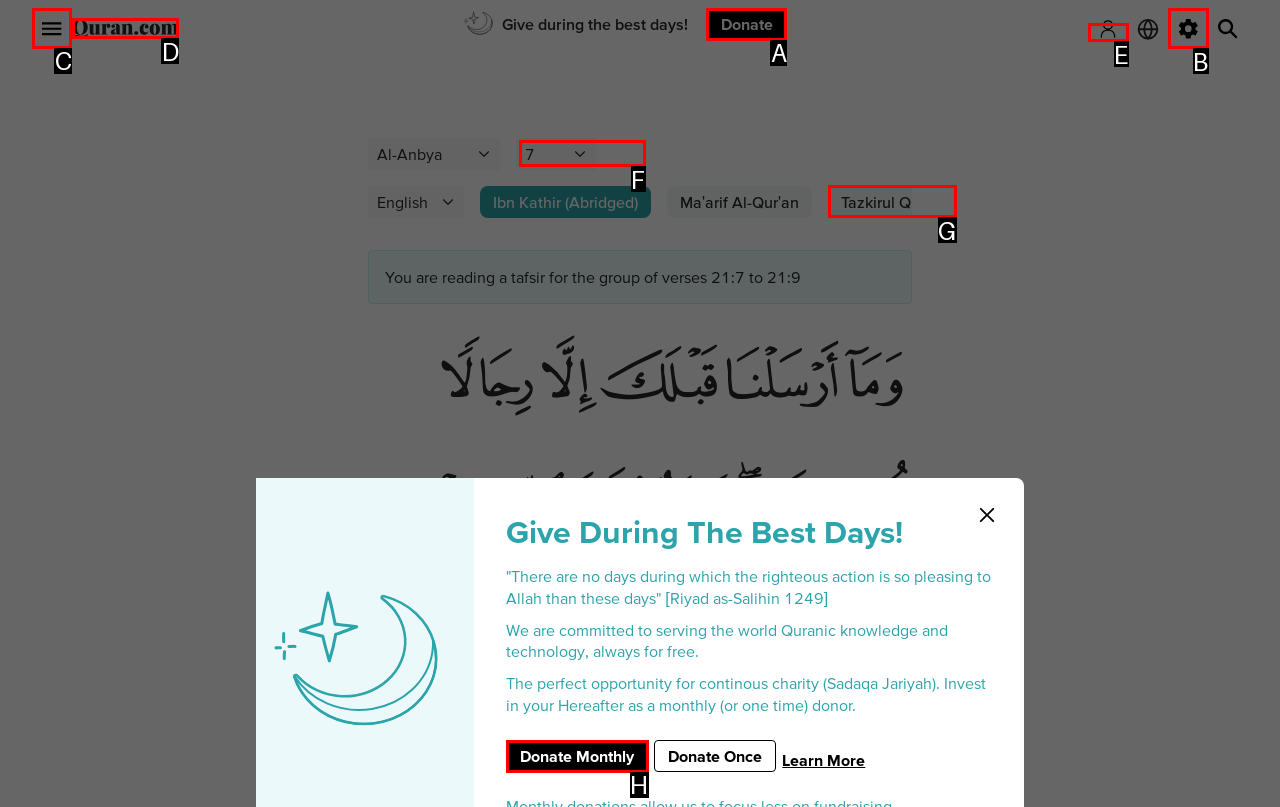From the given options, tell me which letter should be clicked to complete this task: Open navigation drawer
Answer with the letter only.

C